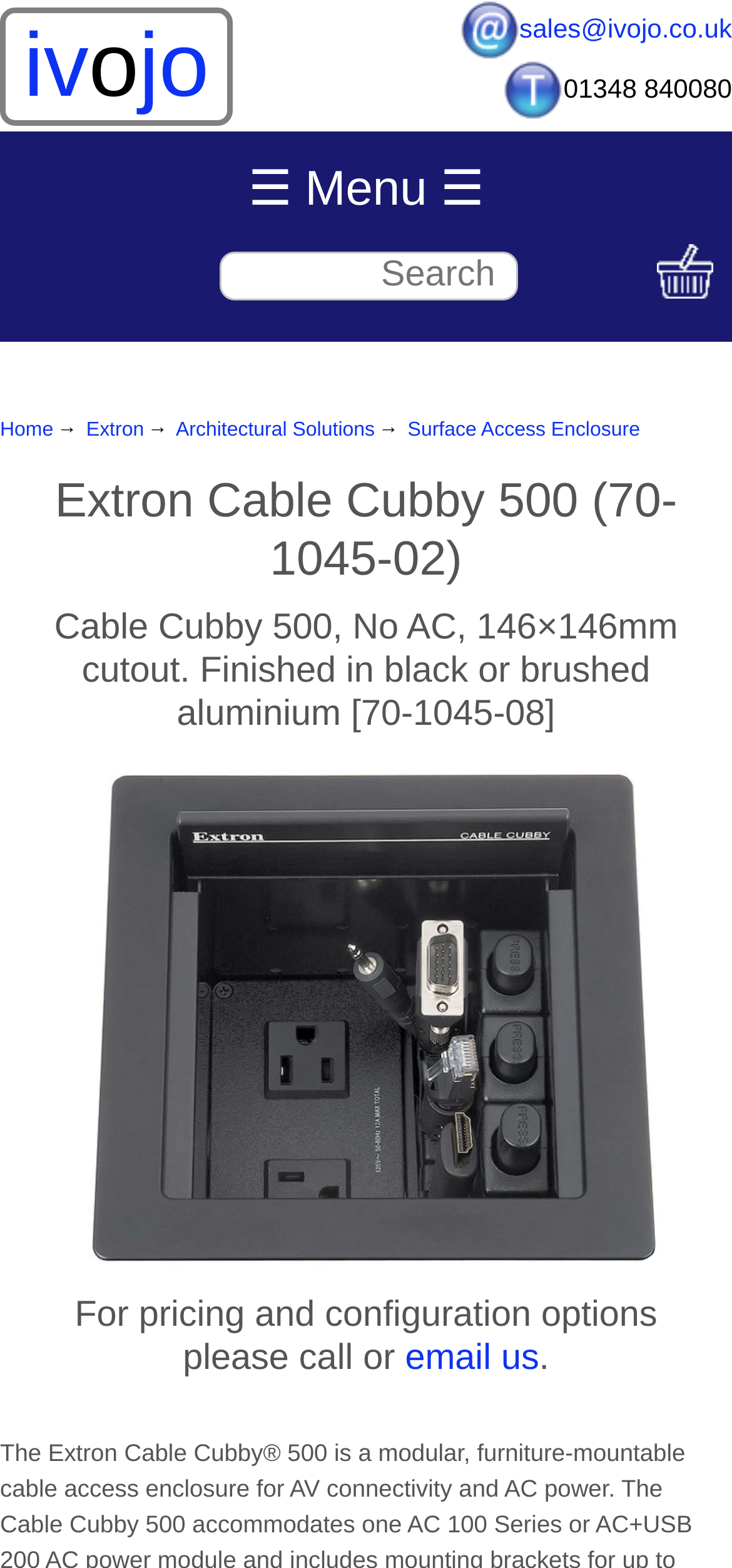Summarize the contents and layout of the webpage in detail.

The webpage is about the Extron Cable Cubby 500 product, specifically the 70-1045-08 model. At the top left, there is a link to "ivojo" and an email address "sales@ivojo.co.uk" with a corresponding email icon. To the right of the email address, there is a telephone number "01348 840080" with a telephone icon.

Below these contact details, there is a search box labeled "Search" in the middle of the page. On the right side of the search box, there is a link to the "Shopping Cart" with a shopping cart icon.

The main content of the page is divided into sections. At the top, there are five links in a row, including "Home", "Extron", "Architectural Solutions", "Surface Access Enclosure", and a menu icon with the text "☰ Menu ☰". 

Below these links, there are two headings that describe the product: "Extron Cable Cubby 500 (70-1045-02)" and "Cable Cubby 500, No AC, 146×146mm cutout. Finished in black or brushed aluminium [70-1045-08]". 

To the right of these headings, there is a large product image of the Extron Cable Cubby 500. Below the product image, there is a heading that says "For pricing and configuration options please call or email us." with a link to "email us" on the right side.

Overall, the webpage provides detailed information about the Extron Cable Cubby 500 product, including its features, pricing, and contact information for inquiries.